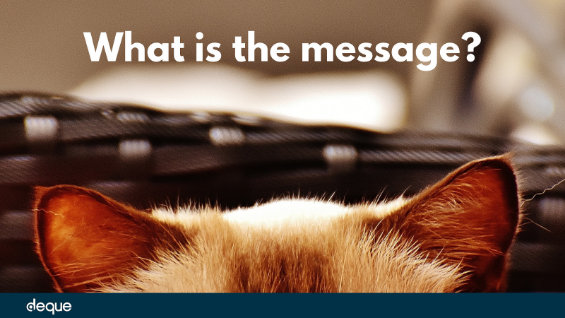Please respond to the question with a concise word or phrase:
What is the atmosphere of the background?

Warm and inviting